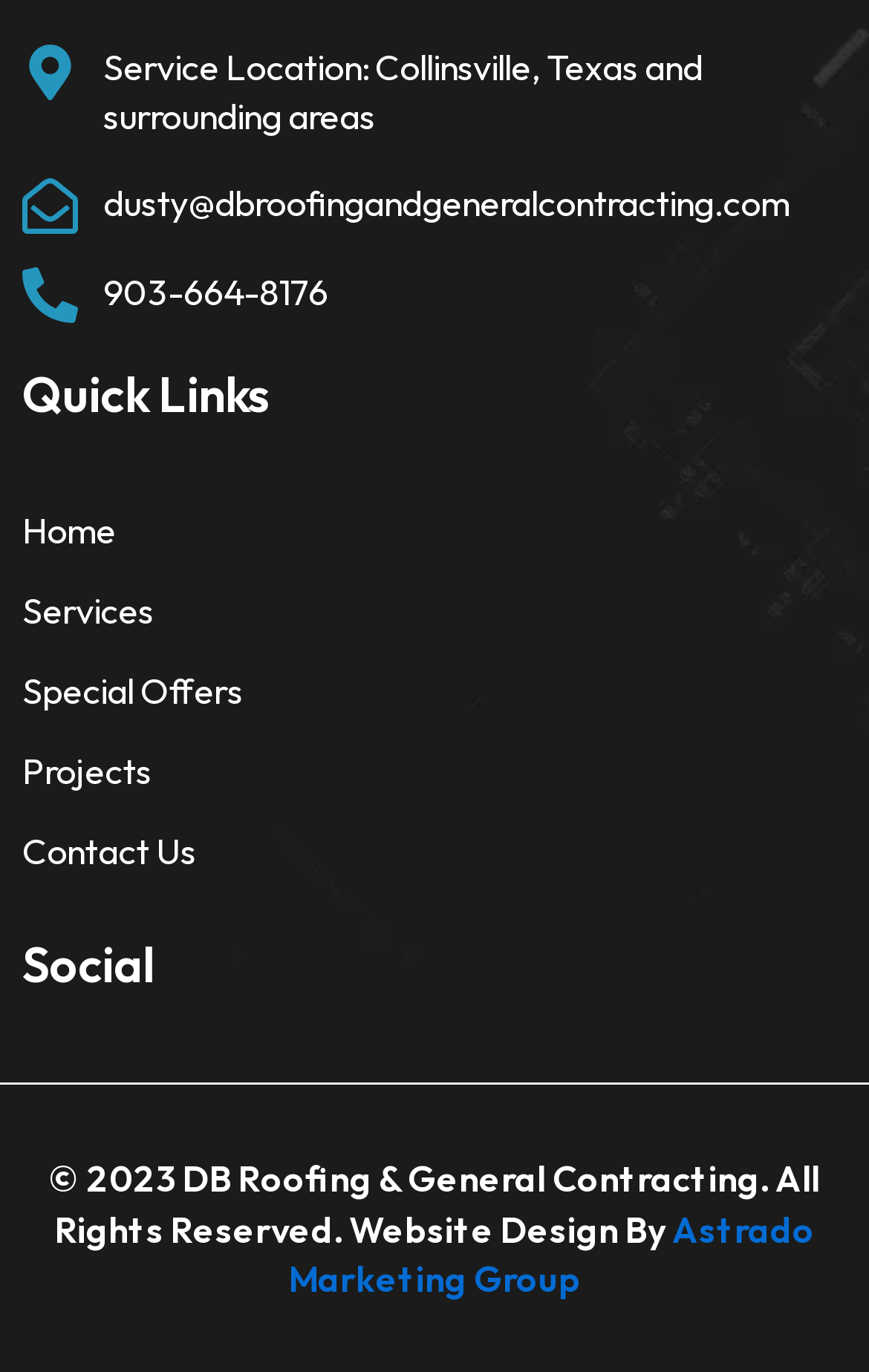Provide a short answer using a single word or phrase for the following question: 
What is the email address to contact DB Roofing & General Contracting?

dusty@dbroofingandgeneralcontracting.com